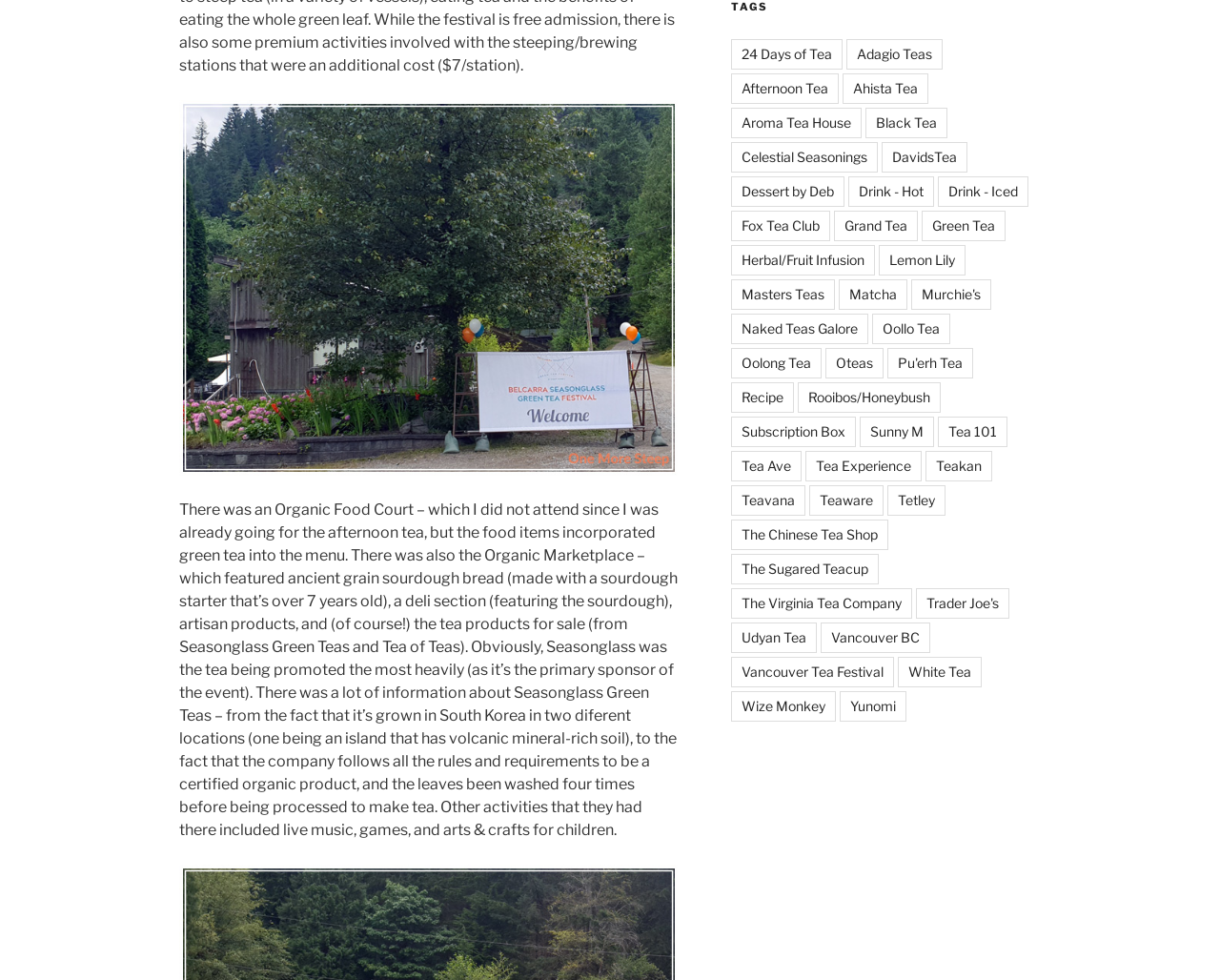Locate the bounding box coordinates of the clickable area to execute the instruction: "Click on '24 Days of Tea'". Provide the coordinates as four float numbers between 0 and 1, represented as [left, top, right, bottom].

[0.599, 0.04, 0.69, 0.071]